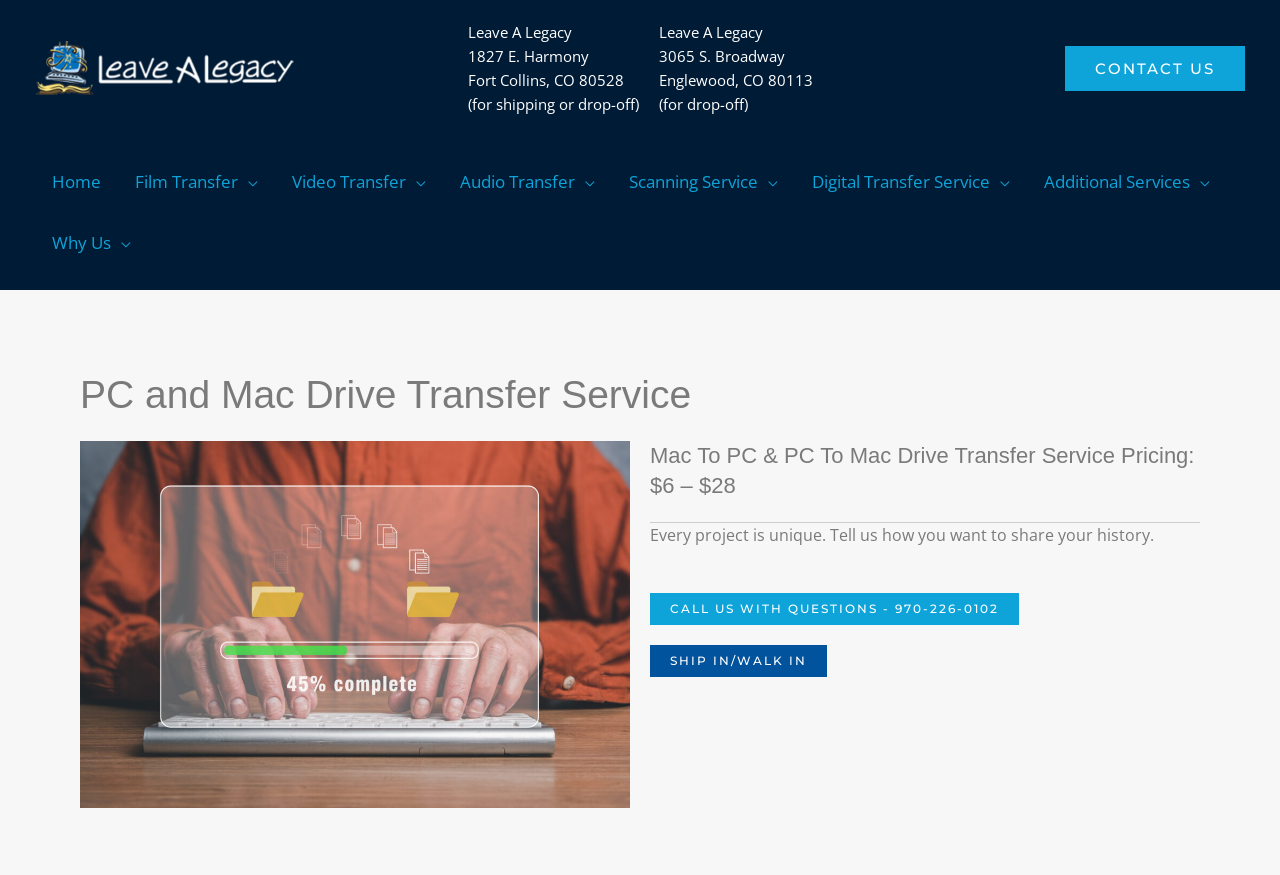What is the purpose of the 'Menu Toggle' application?
Based on the visual details in the image, please answer the question thoroughly.

The purpose of the 'Menu Toggle' application is inferred from its presence next to menu options, such as 'Film Transfer', 'Video Transfer', etc. It is likely used to expand or collapse these menu options.